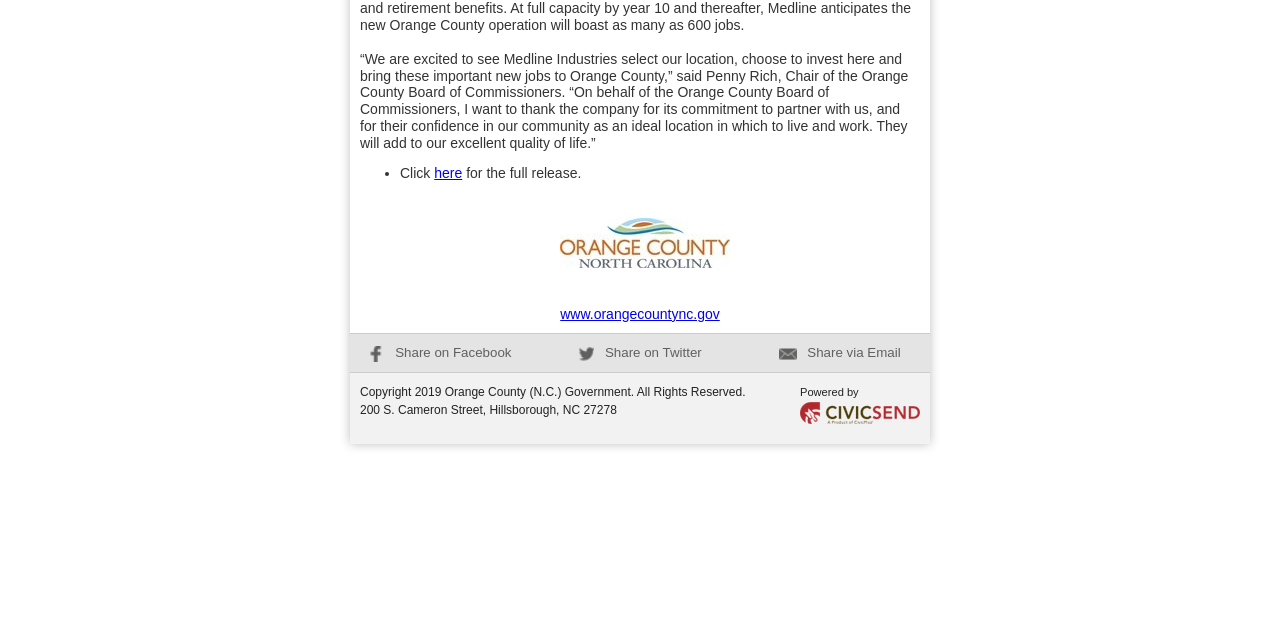Calculate the bounding box coordinates of the UI element given the description: "Share via Email".

[0.609, 0.539, 0.704, 0.562]